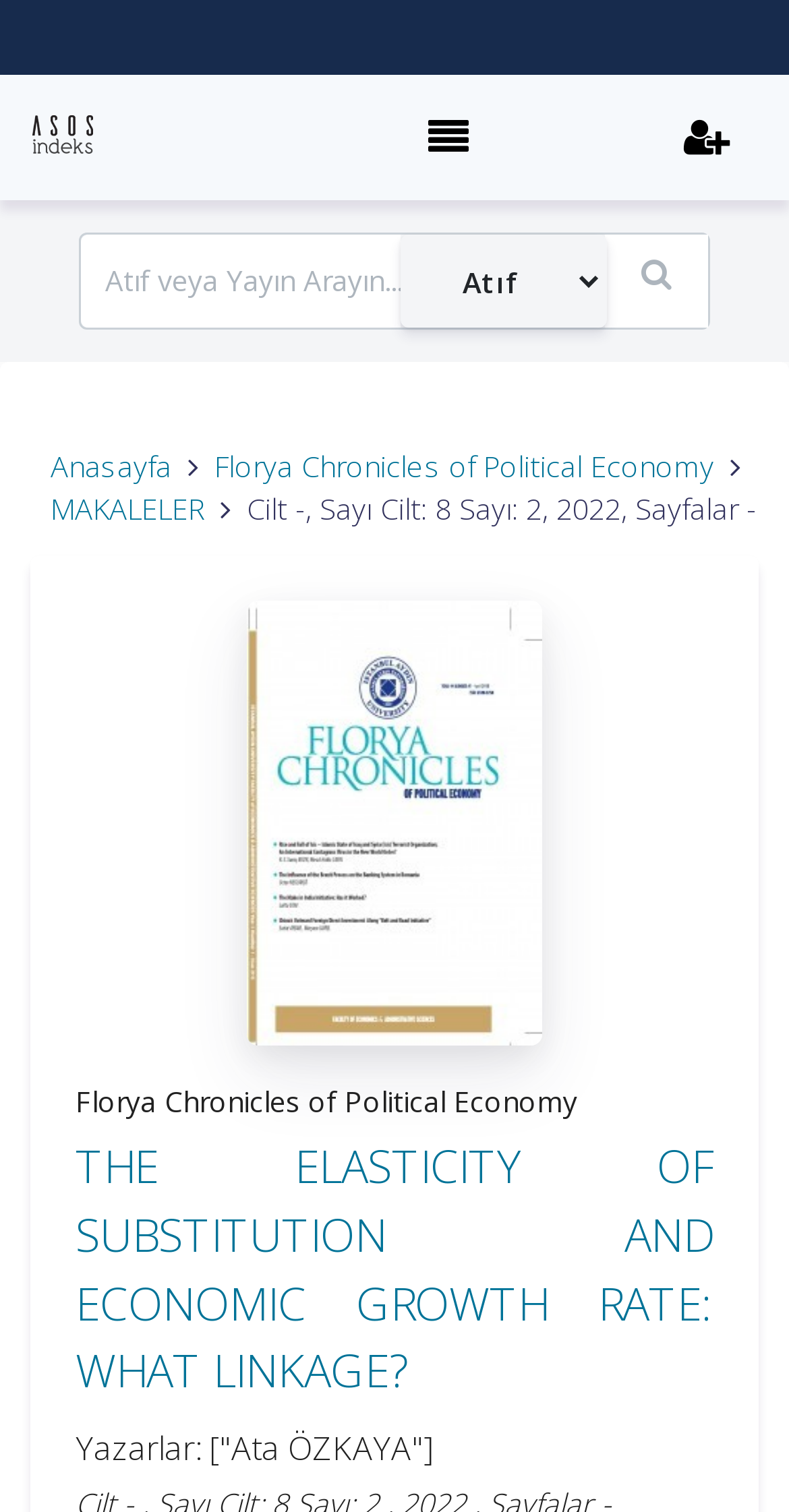Kindly determine the bounding box coordinates of the area that needs to be clicked to fulfill this instruction: "Click on MAKALELER".

[0.064, 0.324, 0.259, 0.35]